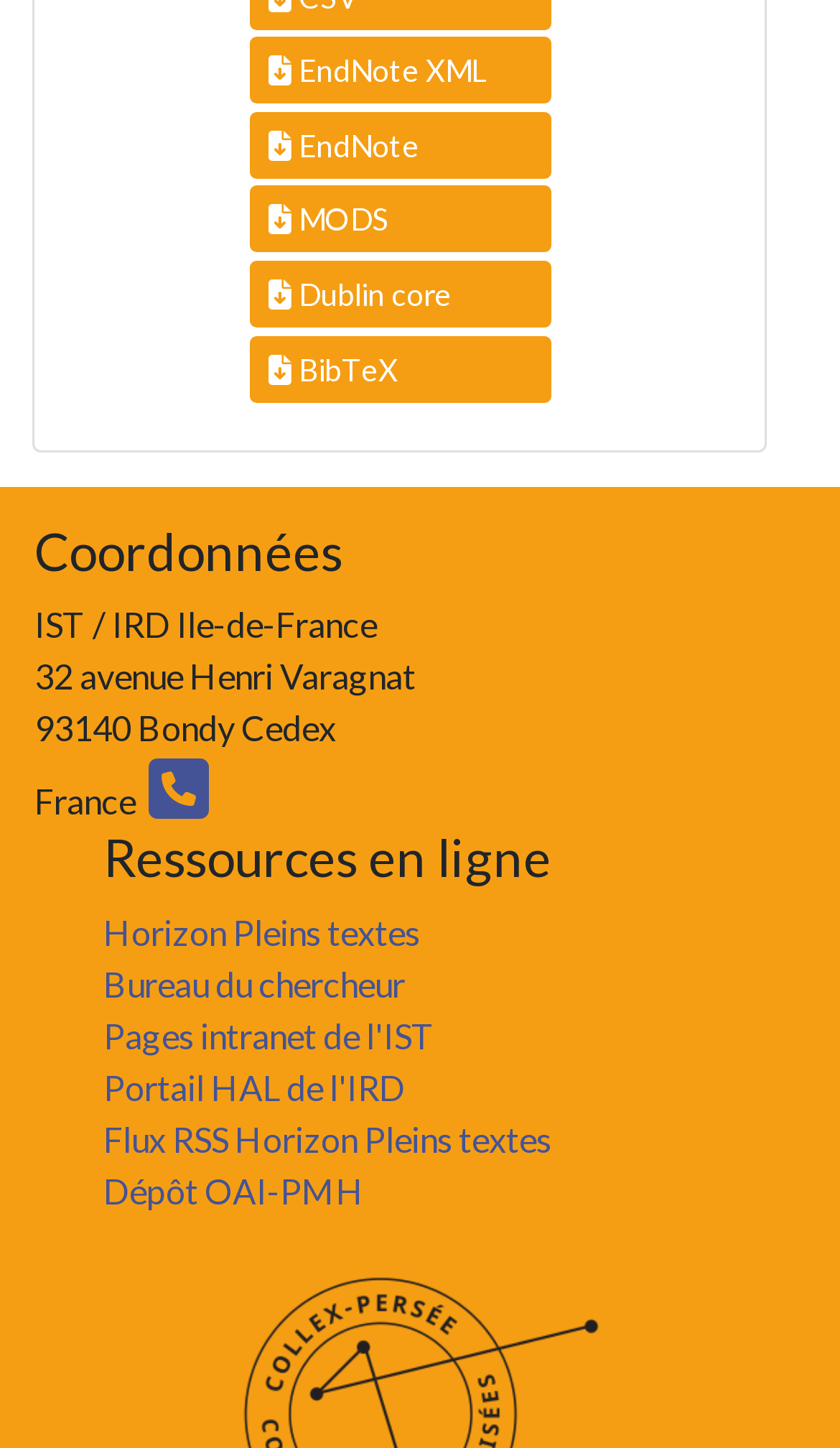From the webpage screenshot, predict the bounding box of the UI element that matches this description: "Pages intranet de l'IST".

[0.123, 0.701, 0.518, 0.729]